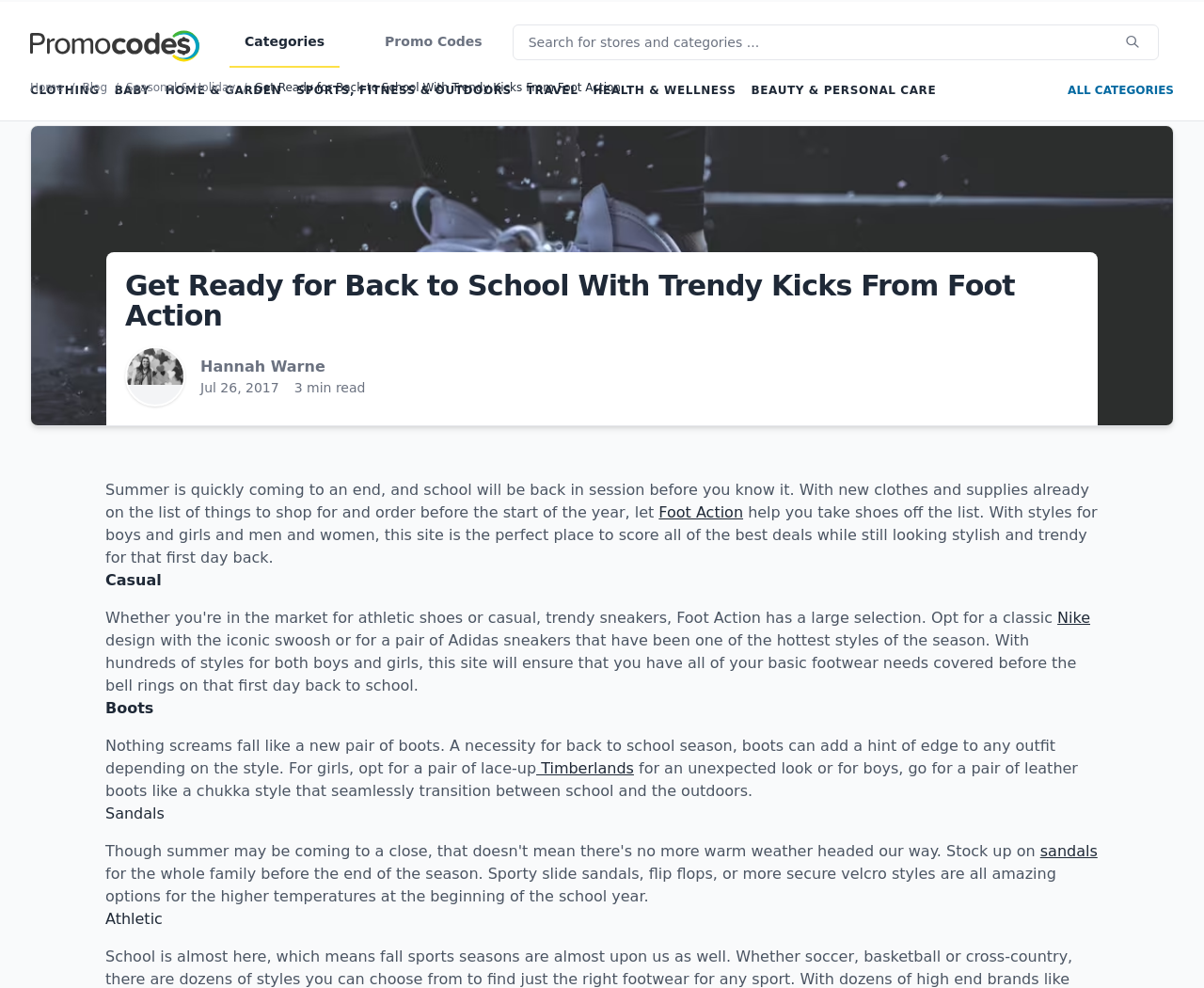Please identify the bounding box coordinates of the region to click in order to complete the task: "View 'CLOTHING' category". The coordinates must be four float numbers between 0 and 1, specified as [left, top, right, bottom].

[0.025, 0.085, 0.083, 0.098]